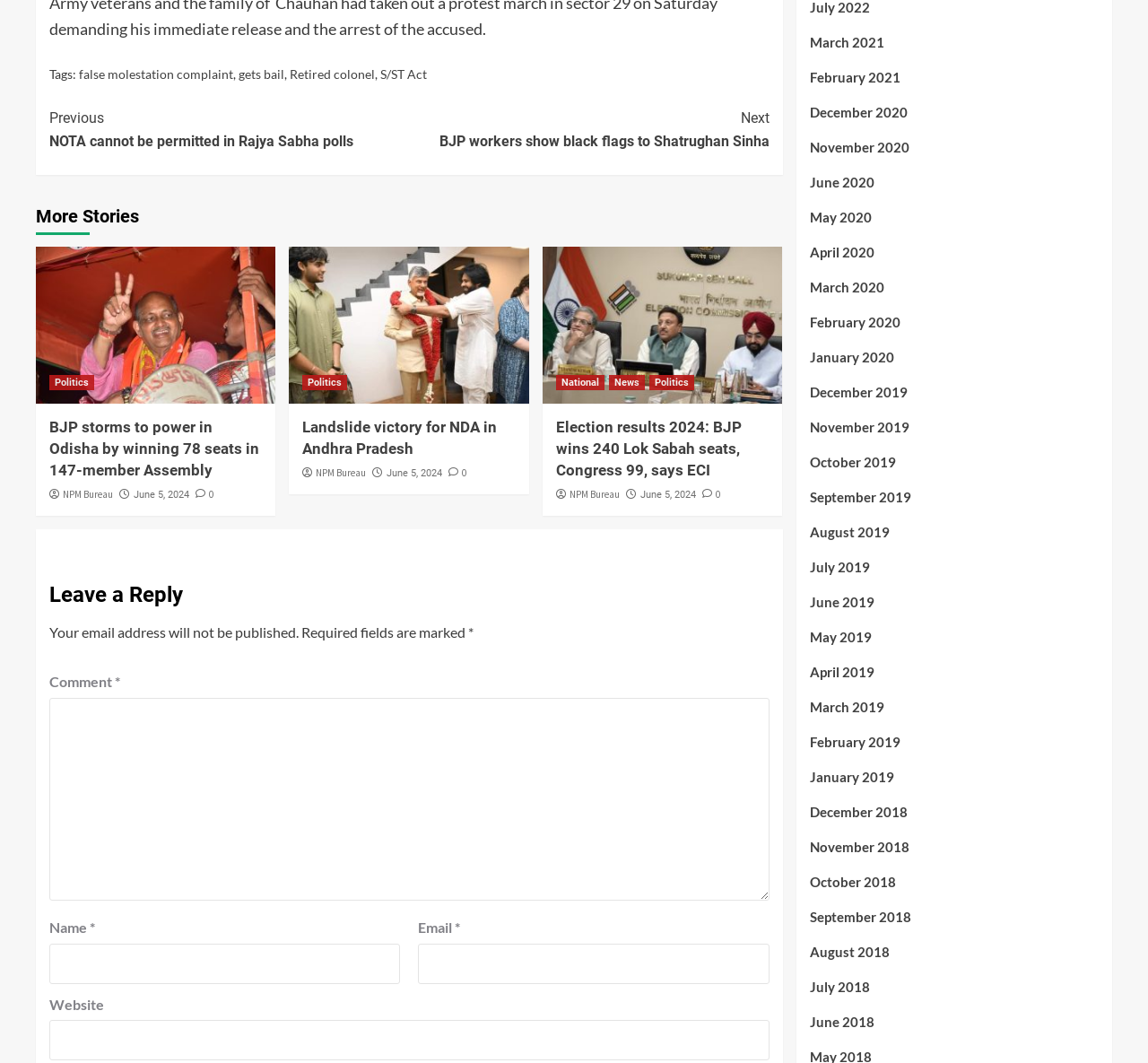Determine the bounding box coordinates for the clickable element required to fulfill the instruction: "Click on 'More Stories'". Provide the coordinates as four float numbers between 0 and 1, i.e., [left, top, right, bottom].

[0.031, 0.19, 0.121, 0.221]